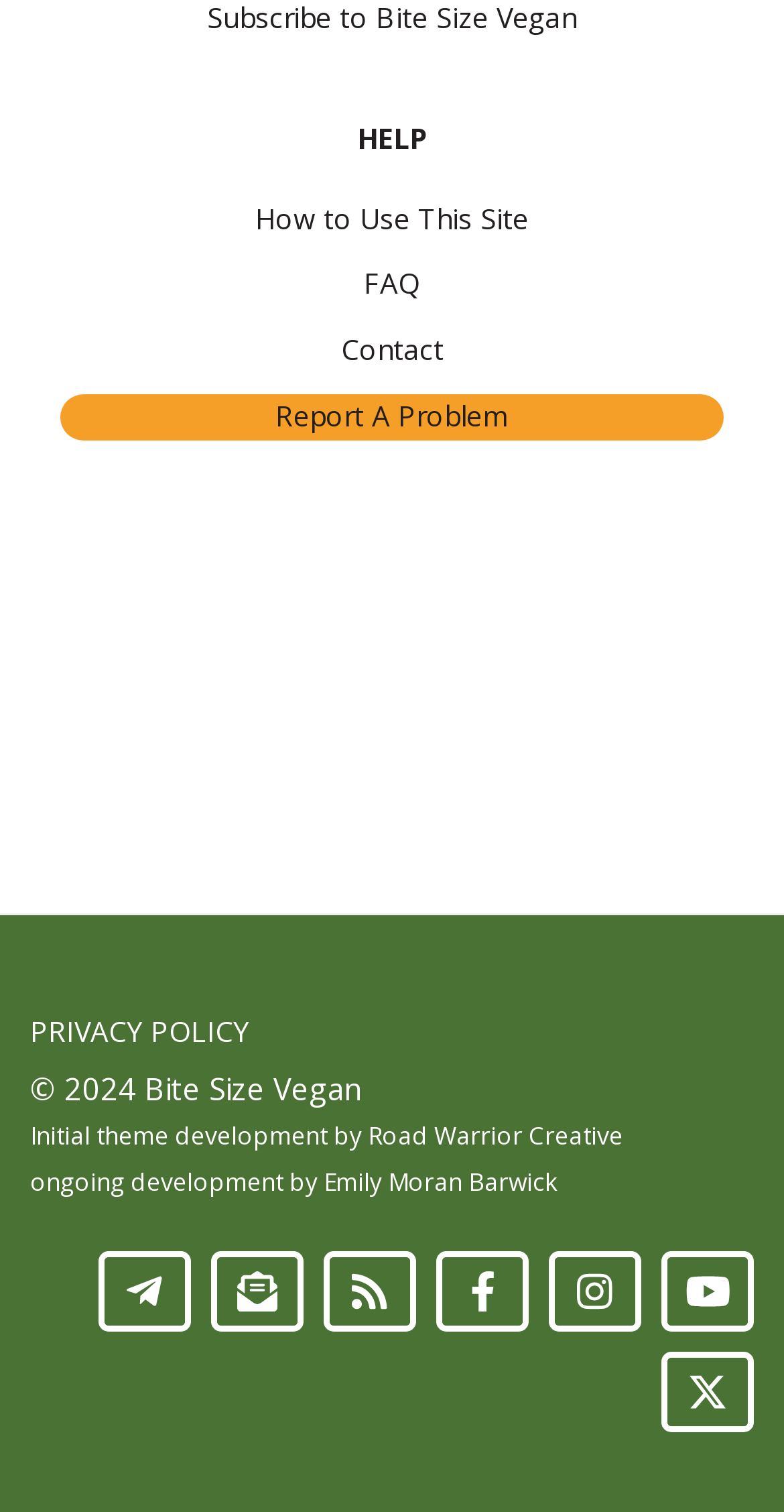Given the description "Privacy Policy", determine the bounding box of the corresponding UI element.

[0.038, 0.673, 0.318, 0.691]